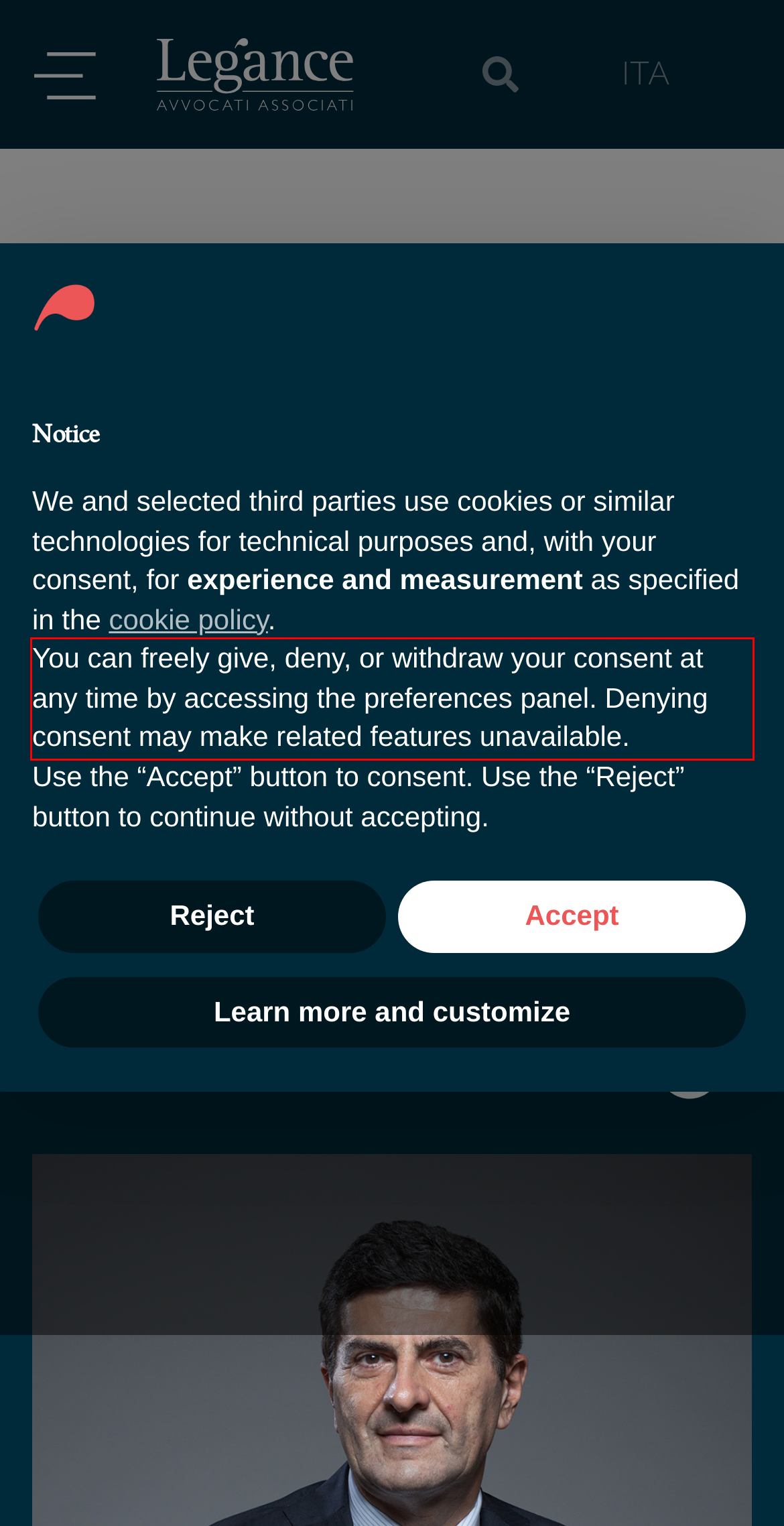Please examine the webpage screenshot and extract the text within the red bounding box using OCR.

You can freely give, deny, or withdraw your consent at any time by accessing the preferences panel. Denying consent may make related features unavailable.